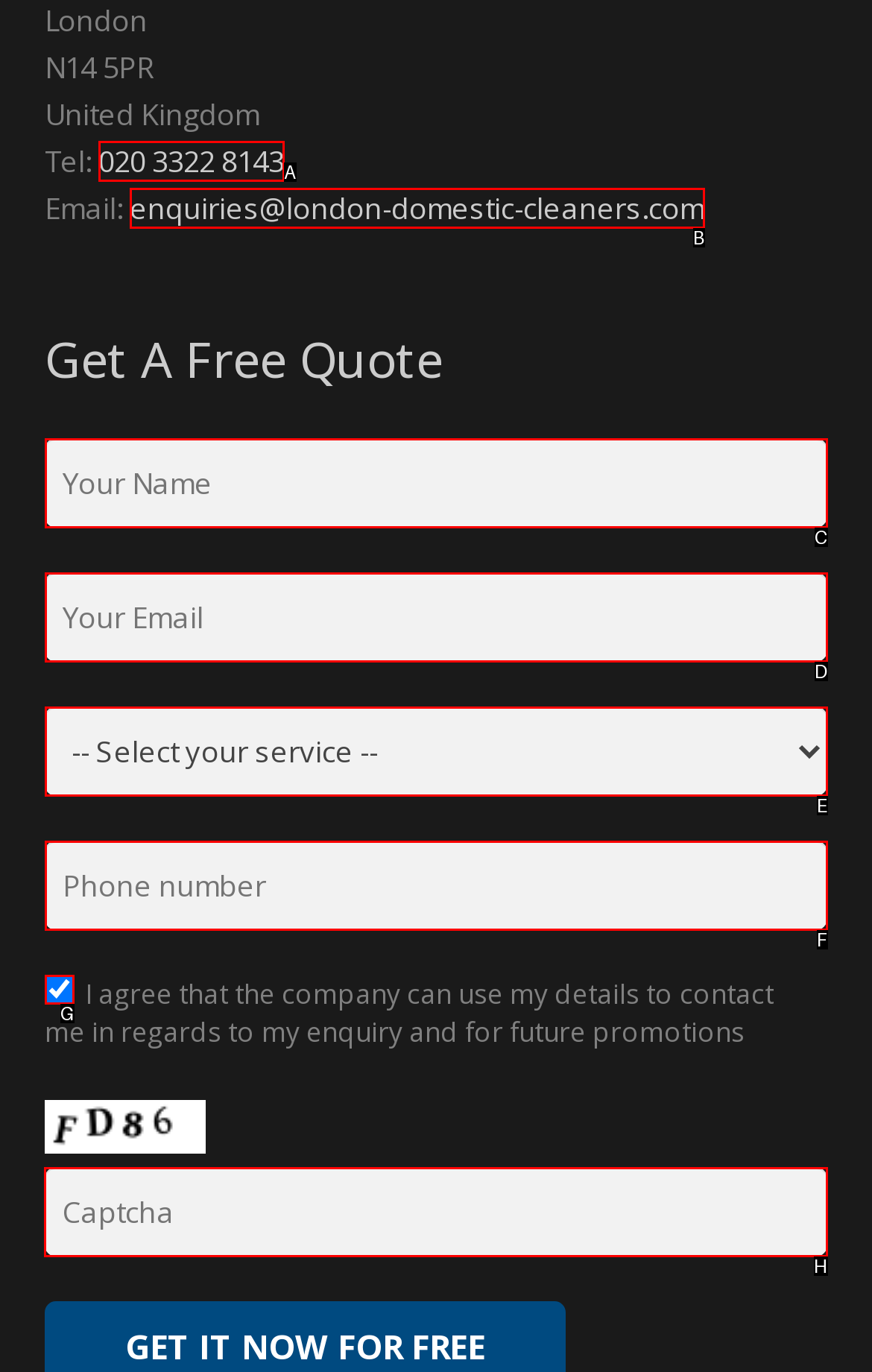Identify the HTML element to select in order to accomplish the following task: Enter the captcha
Reply with the letter of the chosen option from the given choices directly.

H